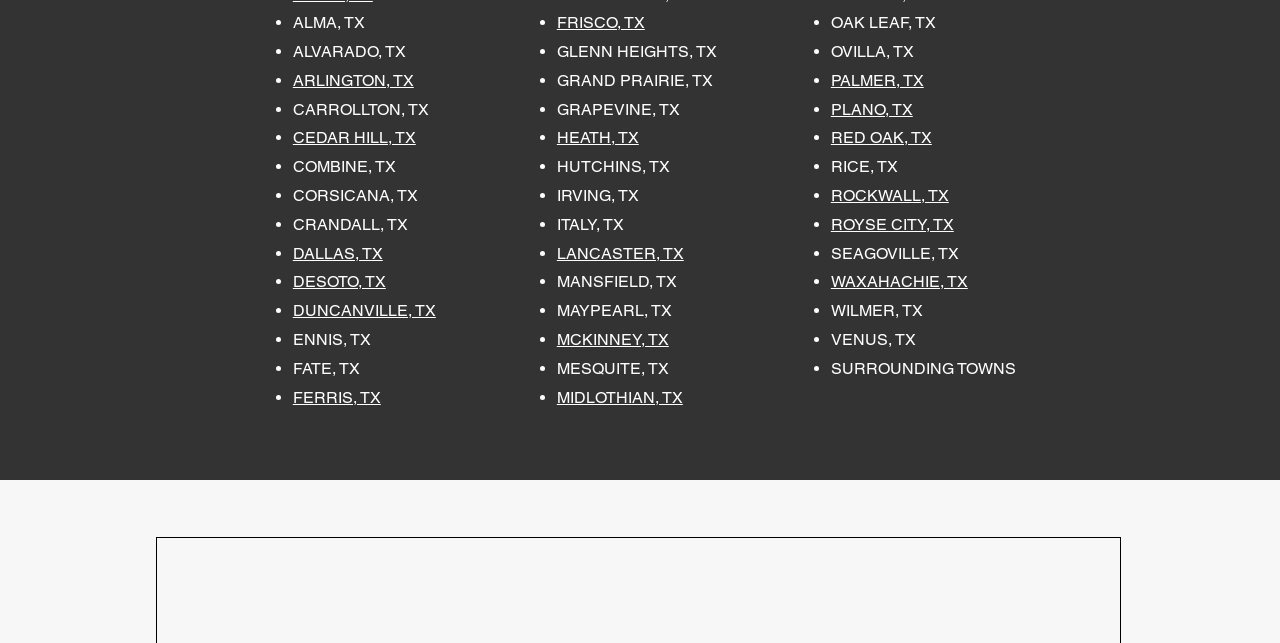Identify the bounding box coordinates of the part that should be clicked to carry out this instruction: "click on FRISCO, TX".

[0.435, 0.021, 0.504, 0.05]